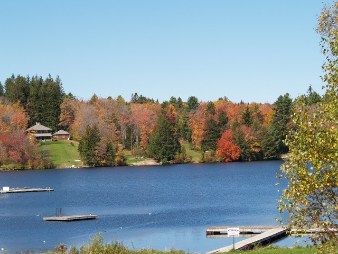Provide a thorough description of the contents of the image.

This serene image showcases a picturesque lake surrounded by vibrant autumn foliage. The scene captures a clear blue sky, reflecting the tranquility of a sunny day. In the foreground, a calm lake stretches out, its surface disturbed only by gentle ripples. Multiple wooden docks extend into the water, inviting one to explore the scenic landscapes. Lush trees in varying shades of orange, red, and green line the shoreline, indicating a beautiful fall season. In the background, a cozy cabin nestled among the trees suggests a perfect retreat for creating lasting memories in nature. This idyllic setting is ideal for relaxation, fishing, and enjoying the beauty of the great outdoors.